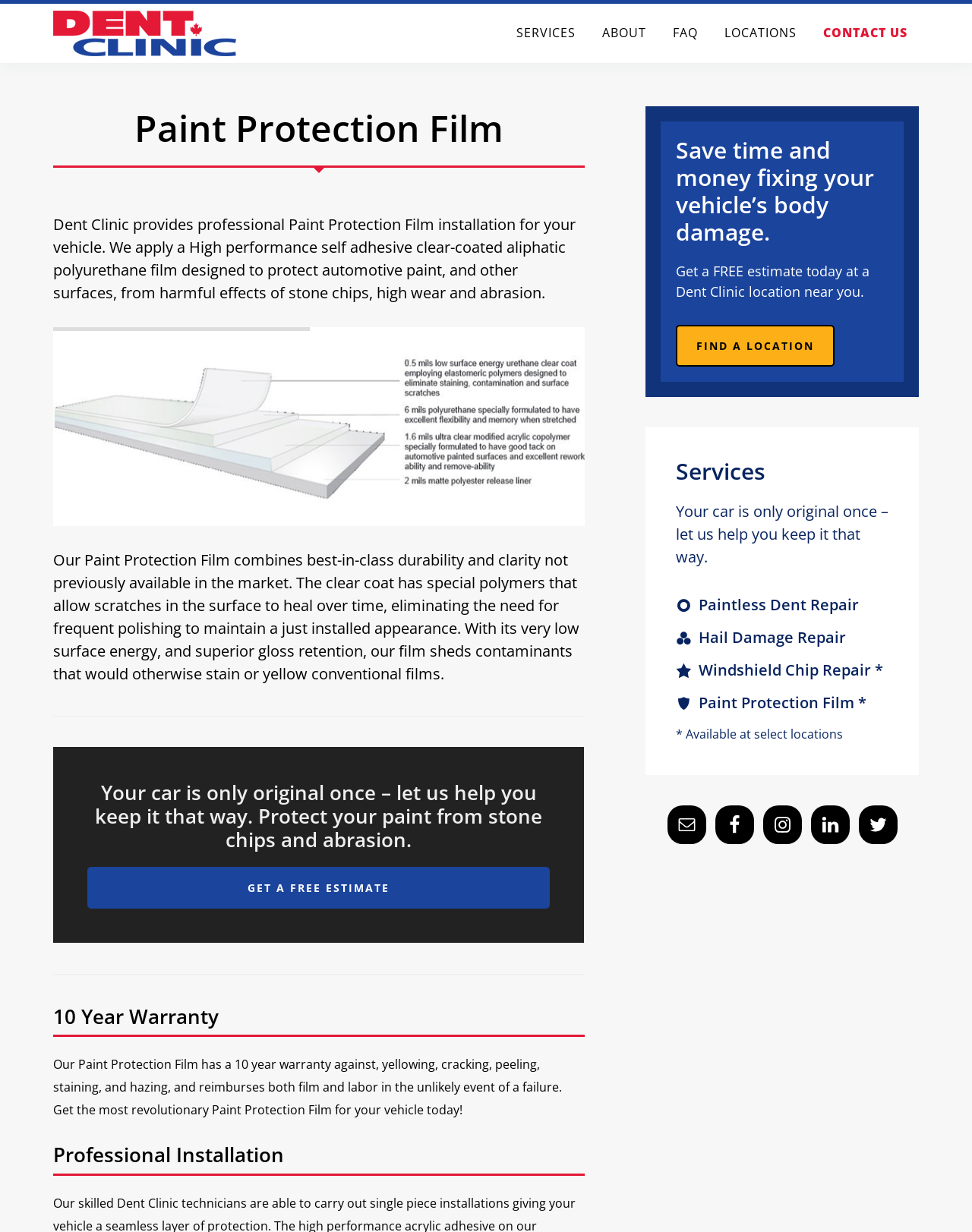Your task is to find and give the main heading text of the webpage.

Paint Protection Film